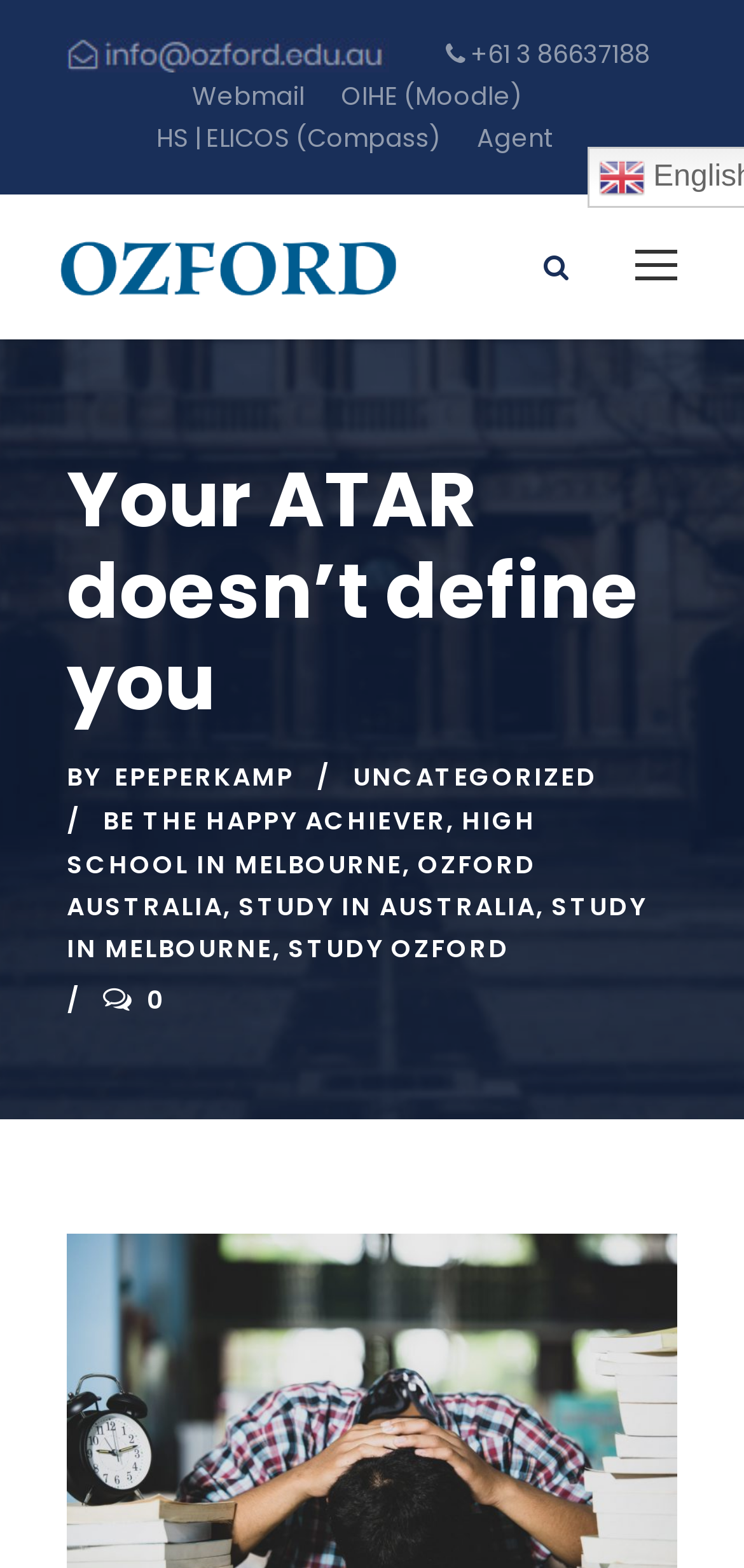What is the theme of the heading?
Utilize the information in the image to give a detailed answer to the question.

I determined the theme of the heading by reading the text of the heading, which says 'Your ATAR doesn’t define you', suggesting that the theme is about ATAR scores.